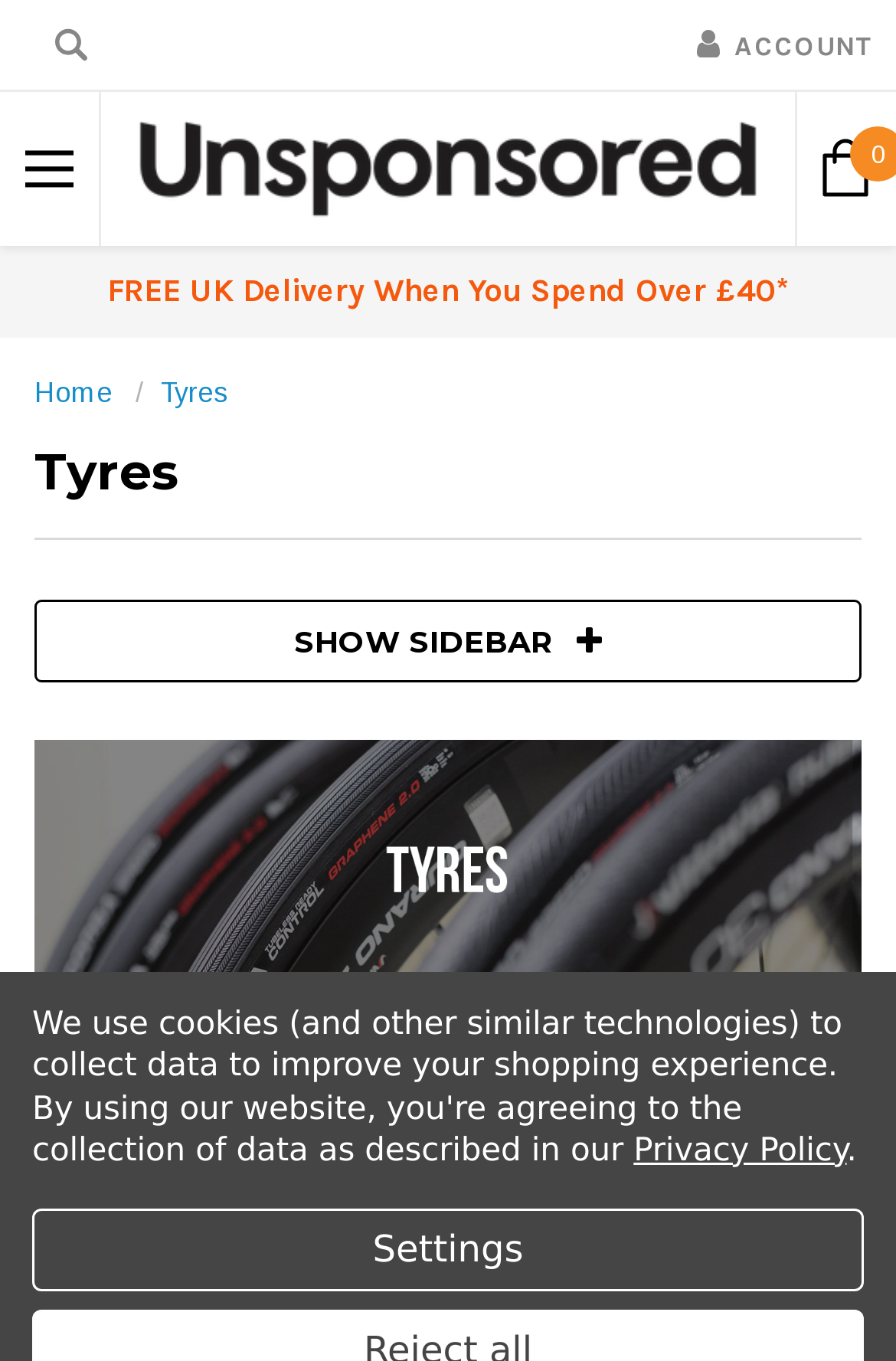Detail the features and information presented on the webpage.

The webpage is about bike tyres and inner tubes for sale in the UK. At the top left corner, there is a button and an image, likely a logo. To the right of the logo, there are several links, including "ACCOUNT" and "Unsponsored", which is also accompanied by an image. Below these links, there is a notification about free UK delivery when spending over £40.

The main navigation menu is located below the top section, with links to "Home" and "Tyres". The "Tyres" link is also a heading, indicating that it's a main category. Below the navigation menu, there is a complementary section that takes up most of the page. This section has a link to show or hide the sidebar, and a large image with a caption "Bike Tyres and inner tubes for sale".

Below the image, there is a block of text that explains the importance of choosing the right tyres for your bike, depending on the type of bike and riding terrain. The text also mentions Continental's all-terrain tyres as a suitable option for cross-country and mountain biking.

At the bottom of the page, there is a notice about the use of cookies to improve the shopping experience, along with a link to the Privacy Policy. Finally, there is a "Settings" button at the bottom right corner of the page.